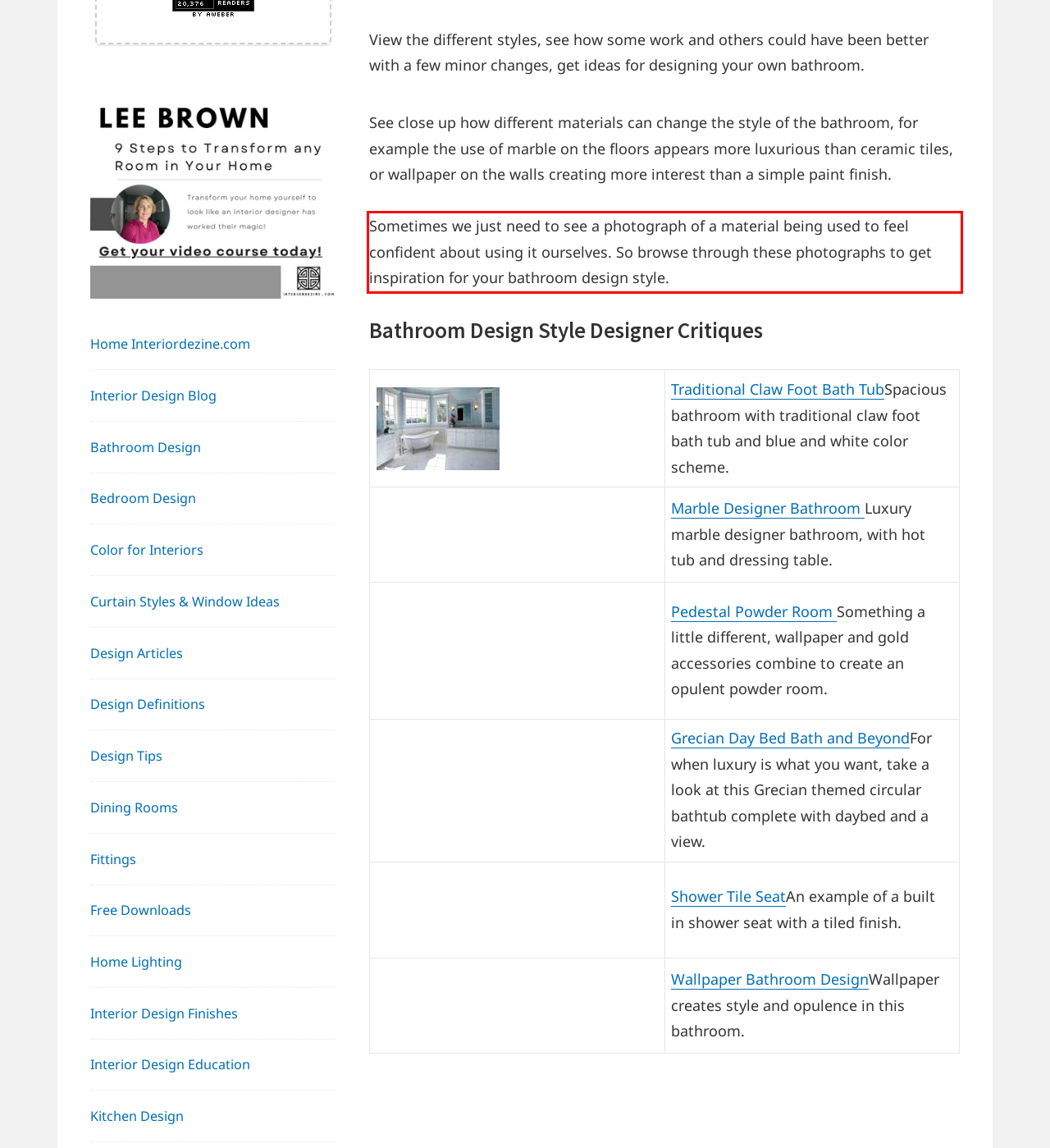Review the screenshot of the webpage and recognize the text inside the red rectangle bounding box. Provide the extracted text content.

Sometimes we just need to see a photograph of a material being used to feel confident about using it ourselves. So browse through these photographs to get inspiration for your bathroom design style.